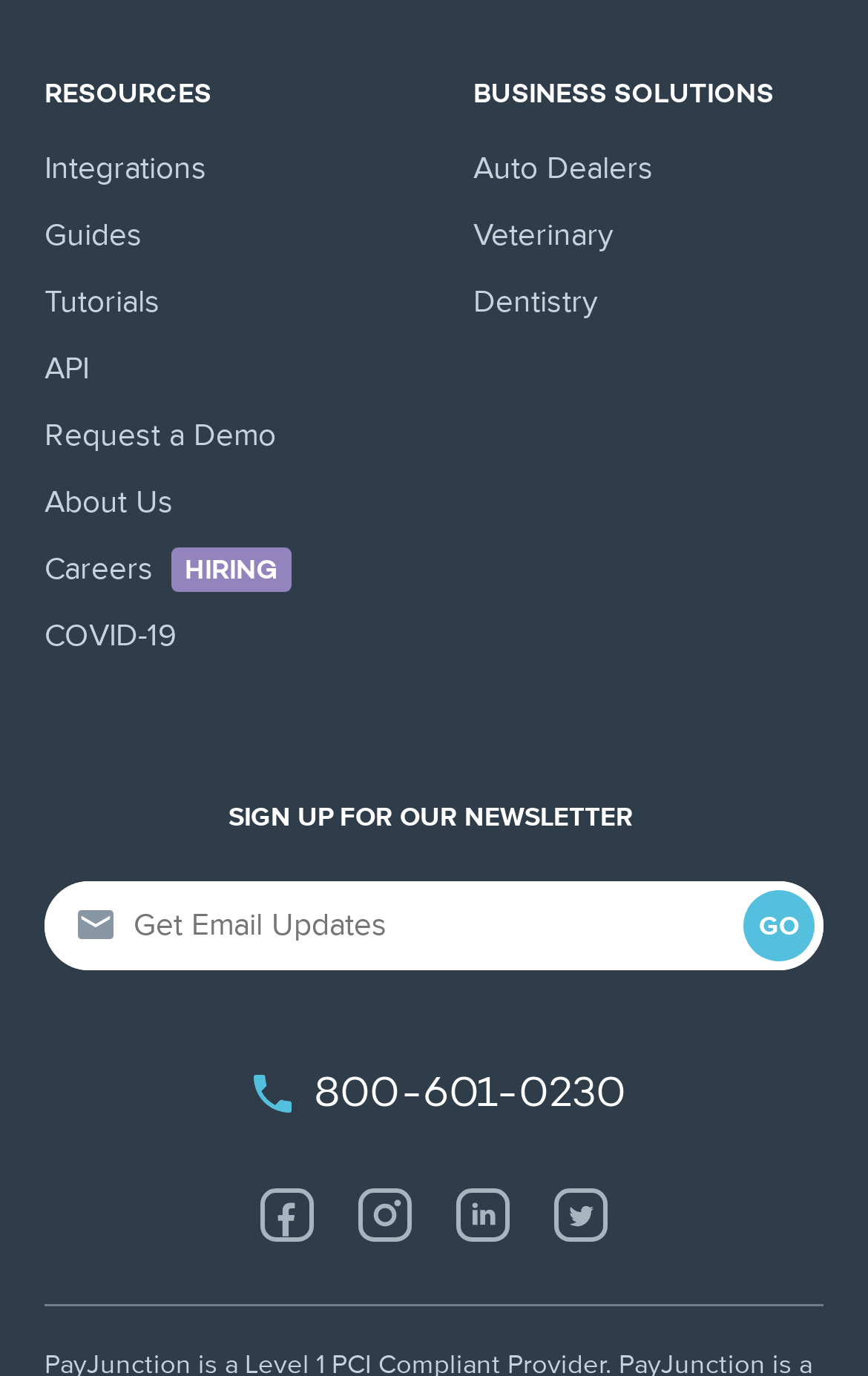Provide the bounding box coordinates, formatted as (top-left x, top-left y, bottom-right x, bottom-right y), with all values being floating point numbers between 0 and 1. Identify the bounding box of the UI element that matches the description: Veterinary

[0.545, 0.147, 0.706, 0.195]